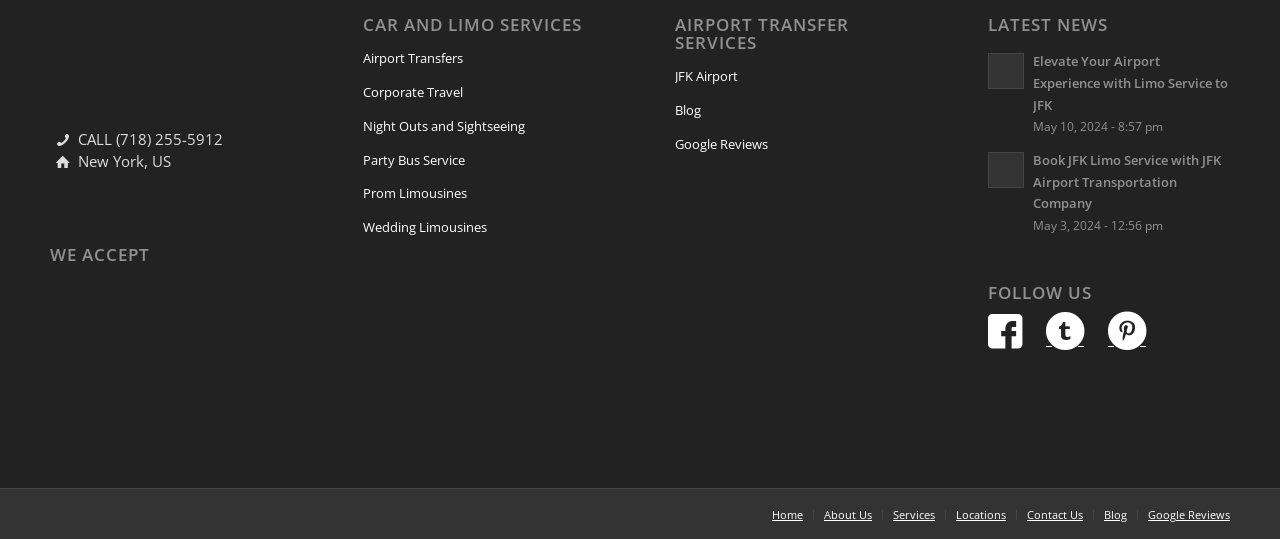For the given element description OUR TEAM, determine the bounding box coordinates of the UI element. The coordinates should follow the format (top-left x, top-left y, bottom-right x, bottom-right y) and be within the range of 0 to 1.

None